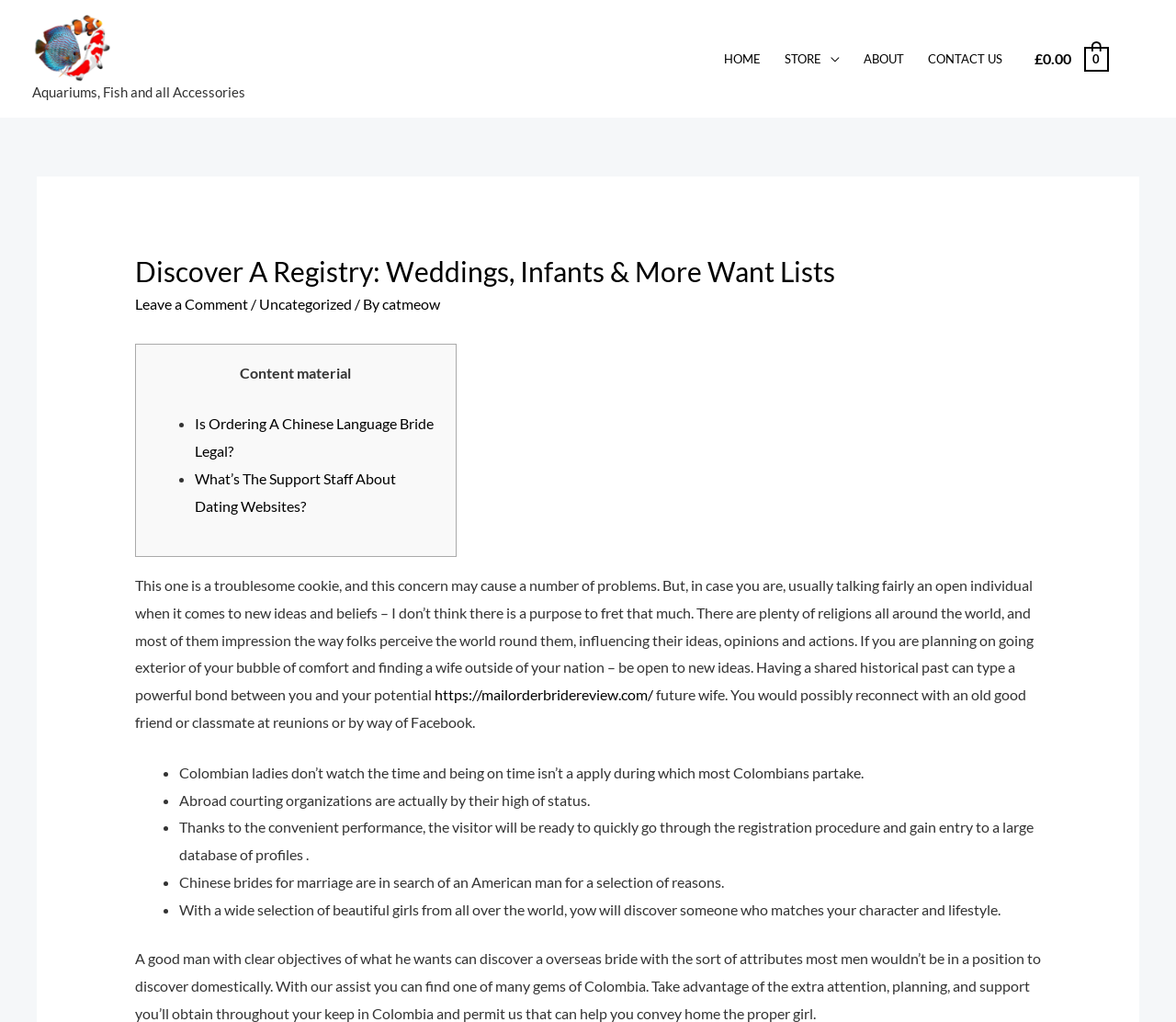Illustrate the webpage's structure and main components comprehensively.

This webpage is about Norbreck Aquatics, a registry for weddings, infants, and more. At the top left, there is a link to "Norbreck Aquatics" accompanied by an image with the same name. Below this, there is a static text "Aquariums, Fish and all Accessories". 

On the top right, there is a navigation menu with four links: "HOME", "STORE", "ABOUT", and "CONTACT US". Next to this menu, there is a link showing the current balance, "£0.00 0". 

At the top right corner, there is an account icon link with an image. Below this, there is a header section with a heading "Discover A Registry: Weddings, Infants & More Want Lists". Underneath, there are three links: "Leave a Comment", "Uncategorized", and "catmeow". 

The main content of the webpage is divided into two sections. The left section has a list of links with bullet points, each describing a topic related to dating and relationships. The right section has a long paragraph of text discussing the importance of being open-minded when looking for a wife from another country. 

Below this, there are several bullet points with static text, each describing a characteristic of women from different countries, such as Colombian women and Chinese brides. The webpage ends with a static text encouraging men to find a foreign bride with the help of the registry.